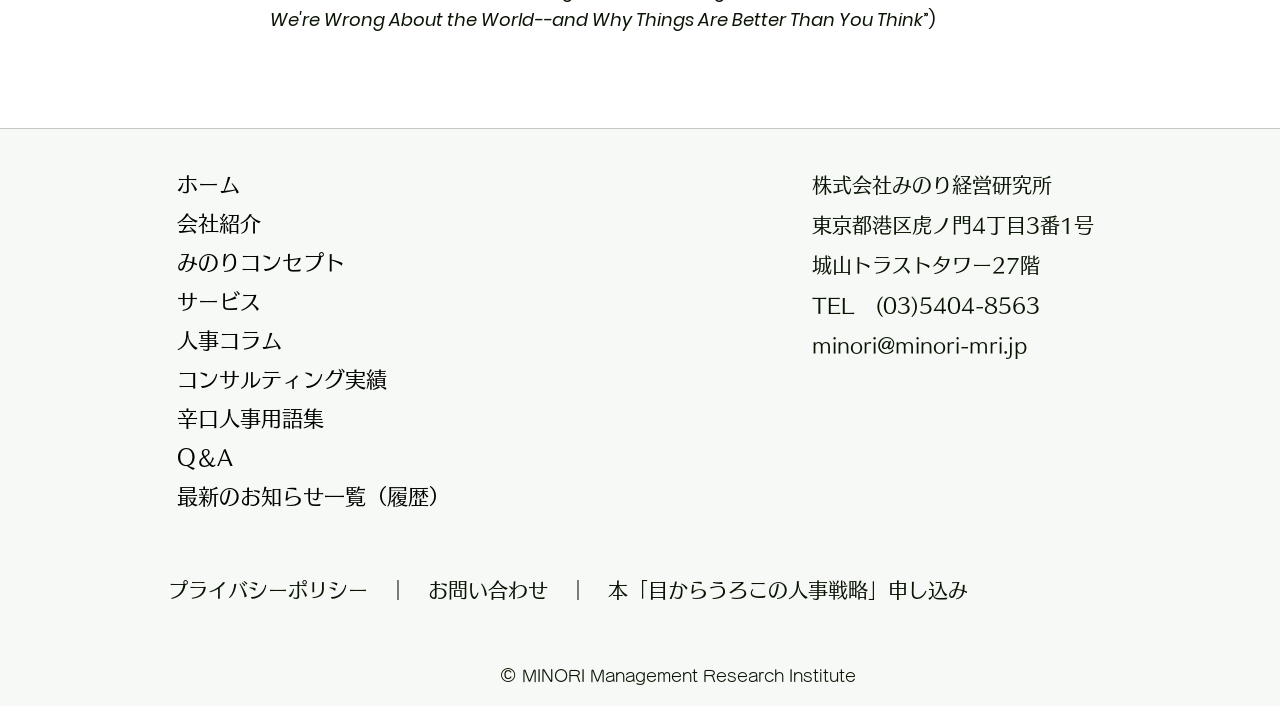Refer to the image and provide a thorough answer to this question:
What is the phone number?

The phone number can be found in the heading element that contains the company's address, where it is written as 'TEL　(03)5404-8563'.